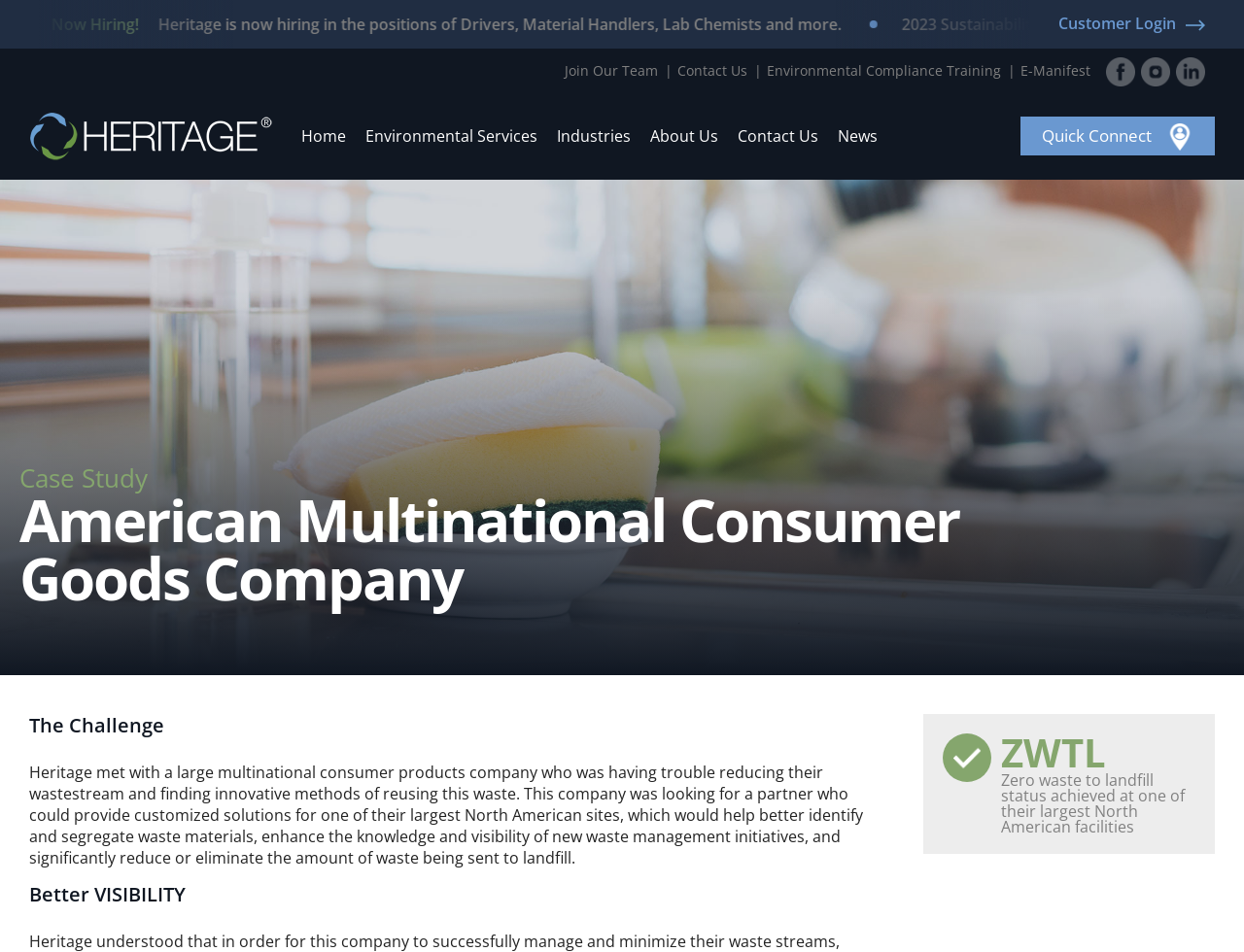Locate the bounding box coordinates of the element you need to click to accomplish the task described by this instruction: "Click on Customer Login".

[0.851, 0.016, 0.969, 0.037]